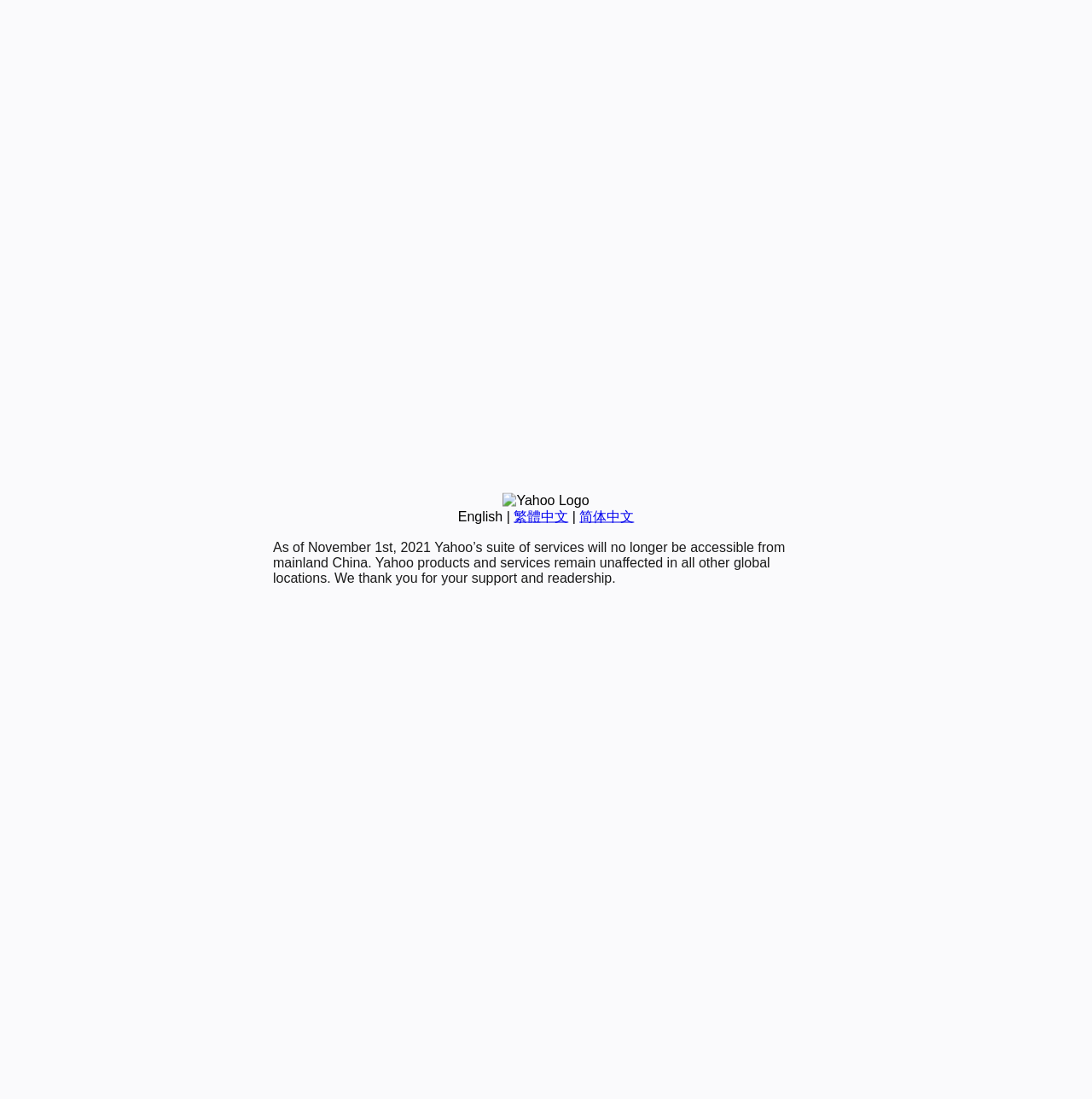Please provide the bounding box coordinates in the format (top-left x, top-left y, bottom-right x, bottom-right y). Remember, all values are floating point numbers between 0 and 1. What is the bounding box coordinate of the region described as: English

[0.419, 0.463, 0.46, 0.476]